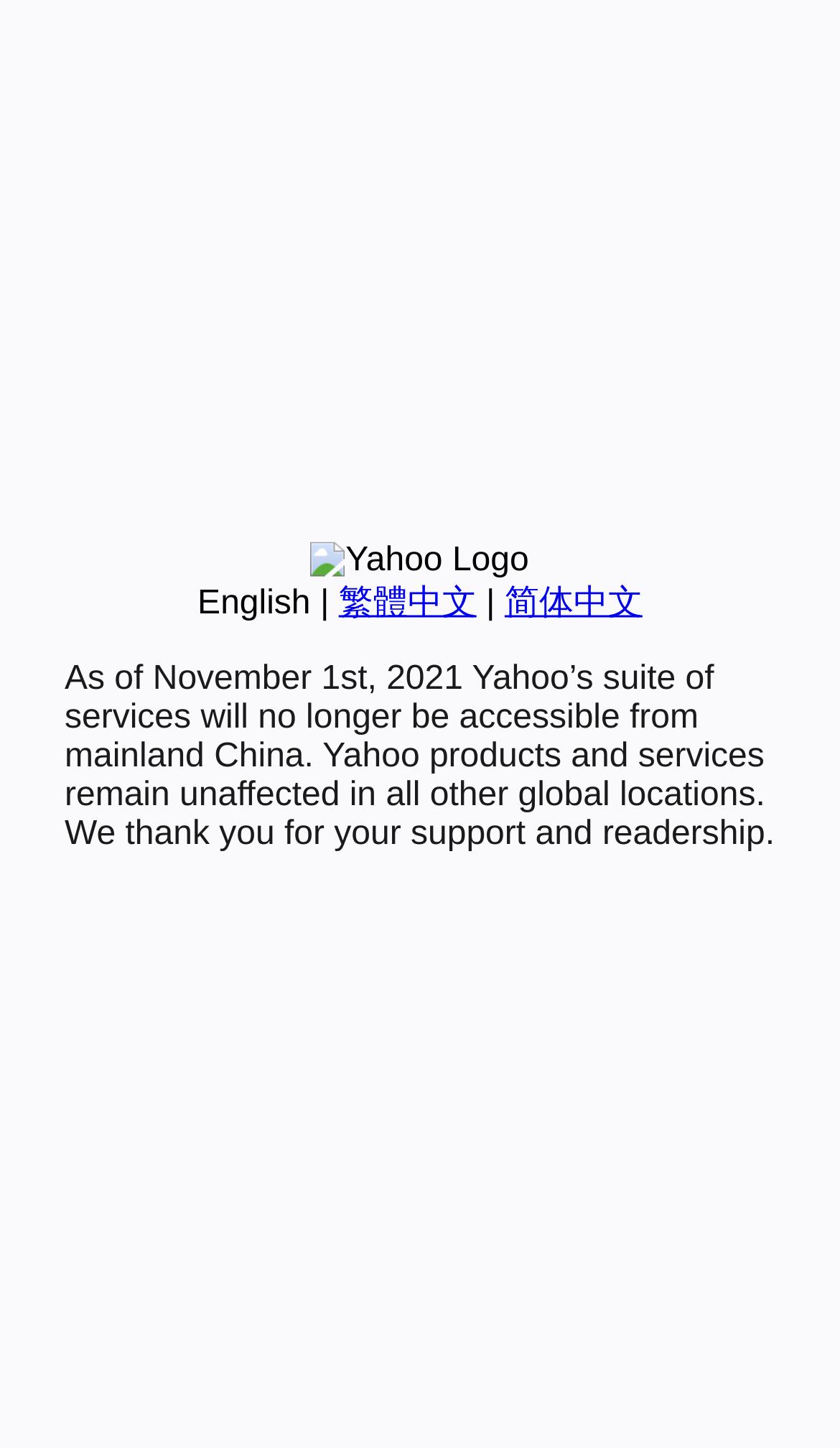Find the bounding box of the element with the following description: "English". The coordinates must be four float numbers between 0 and 1, formatted as [left, top, right, bottom].

[0.235, 0.404, 0.37, 0.429]